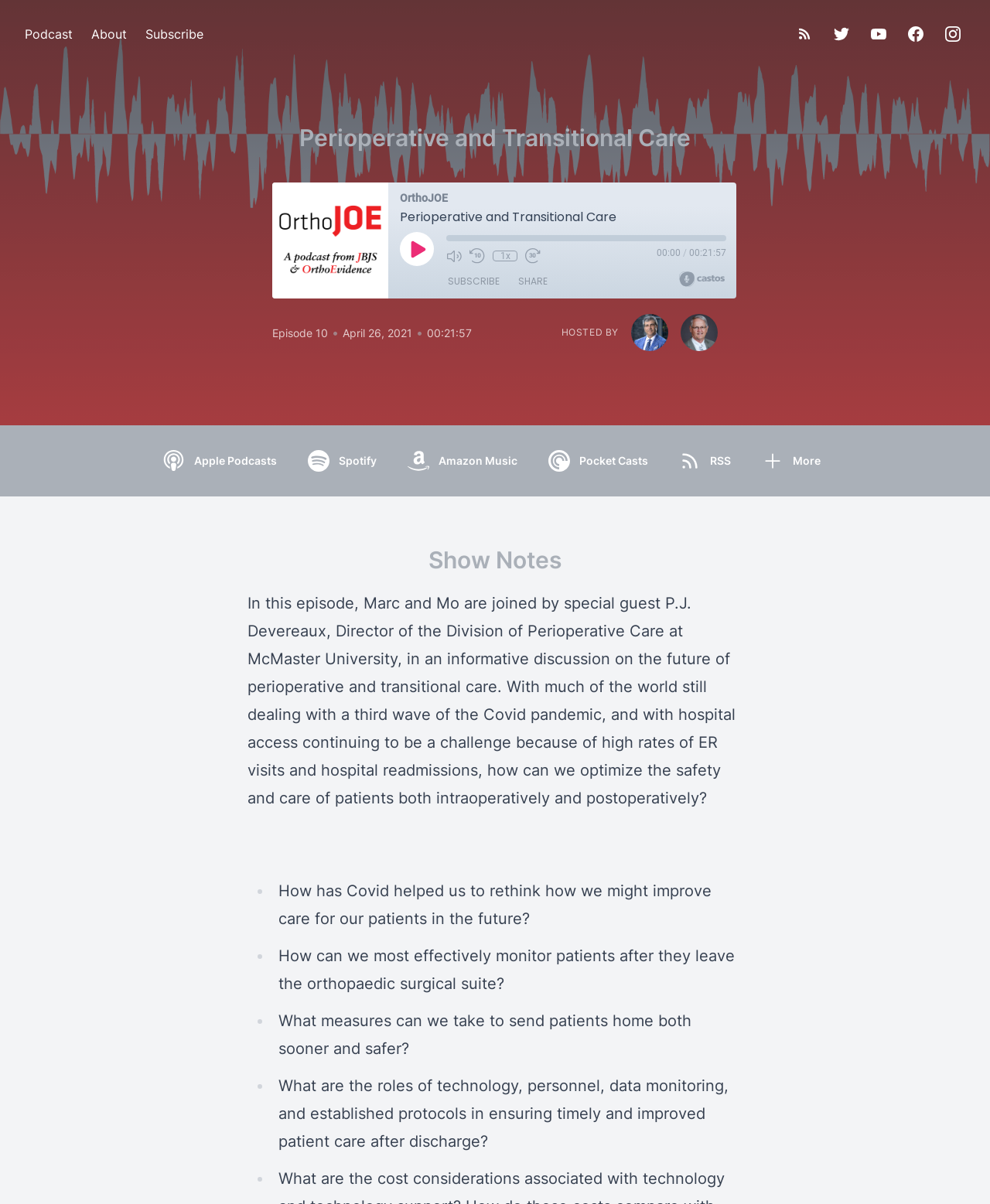What is the topic of discussion in this episode?
Please provide a single word or phrase as the answer based on the screenshot.

Perioperative and transitional care